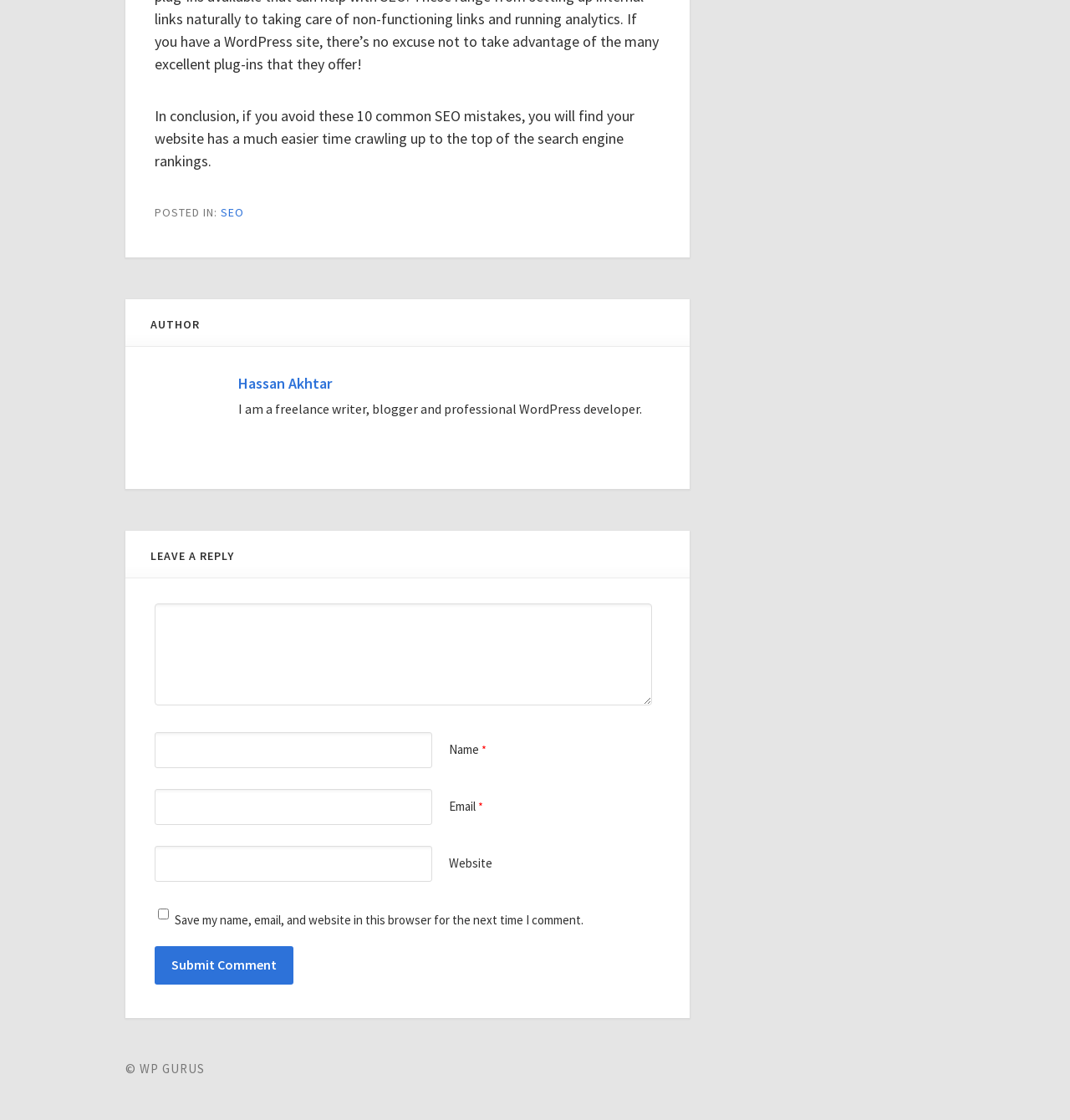Who is the author of the article?
Use the information from the screenshot to give a comprehensive response to the question.

The author of the article can be found by looking at the section with the heading 'AUTHOR', where it says 'Hassan Akhtar'. This is also a link, indicating that it may lead to more information about the author.